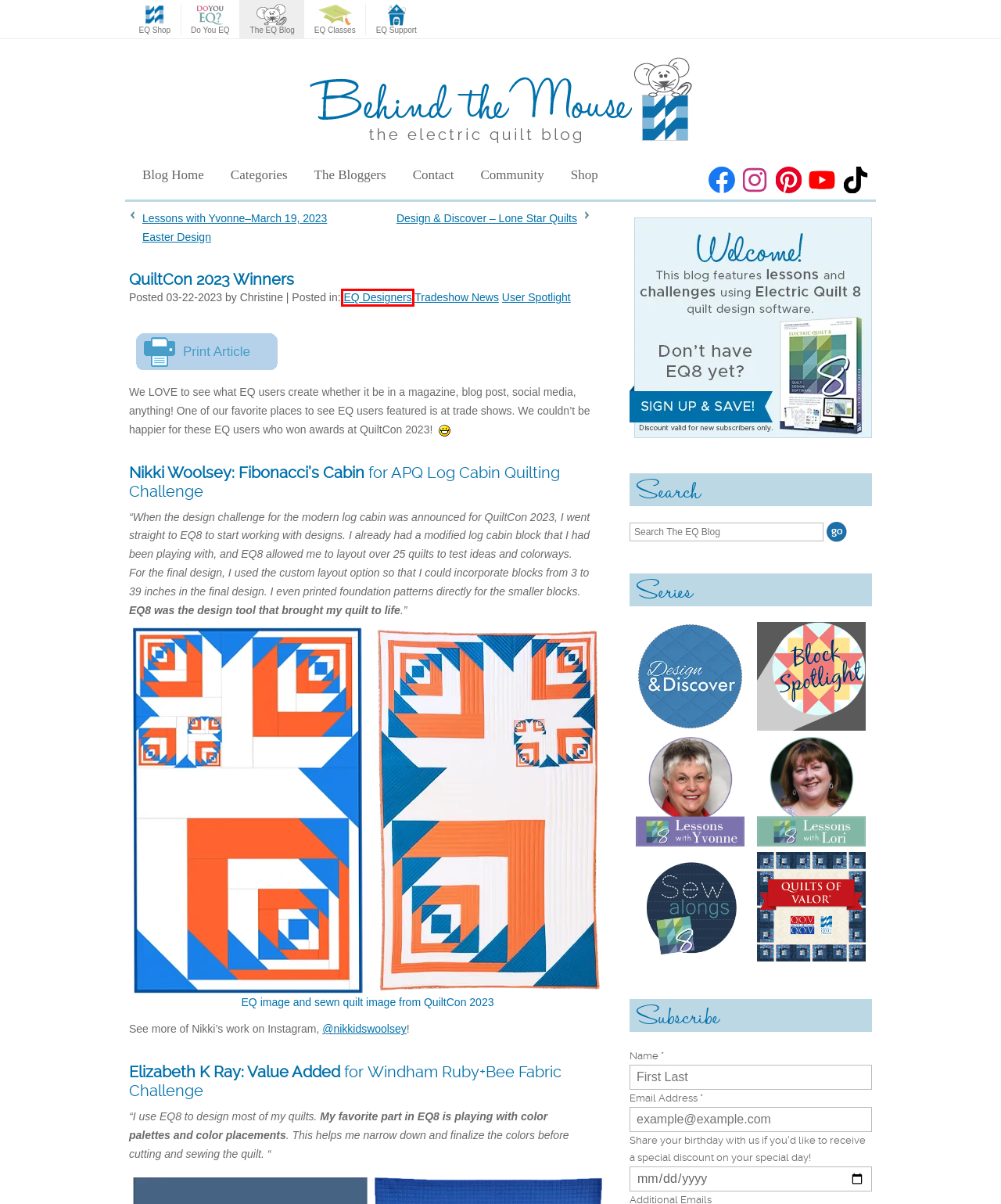Review the screenshot of a webpage that includes a red bounding box. Choose the webpage description that best matches the new webpage displayed after clicking the element within the bounding box. Here are the candidates:
A. Lessons with Yvonne–March 19, 2023 Easter Design | The Electric Quilt Blog
B. Quilting Designs, Lessons, and Downloads | DoYouEQ.com
C. Design Software, Books and Printables for Quilters | The Electric Quilt Company
D. Products | The Electric Quilt Company
E. Tradeshow News | The Electric Quilt Blog
F. EQ Designers | The Electric Quilt Blog
G. Design & Discover – Lone Star Quilts | The Electric Quilt Blog
H. Online and In-person Classes for Electric Quilt Software | Electric Quilt Classes

F